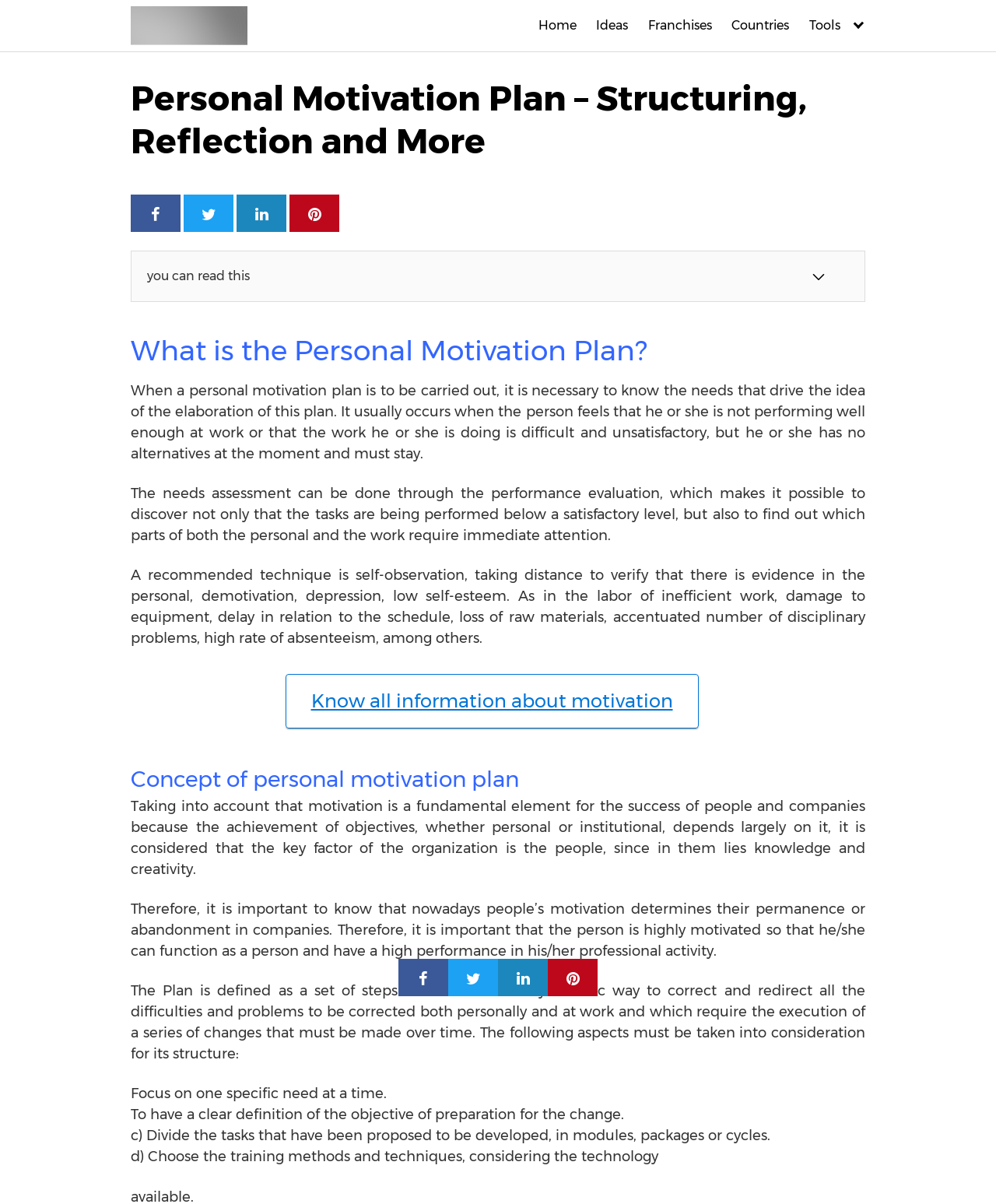What is the importance of motivation in companies?
Answer the question with a detailed and thorough explanation.

The webpage states that nowadays people's motivation determines their permanence or abandonment in companies. This means that if an individual is highly motivated, they are more likely to stay with the company, and if they are not motivated, they may leave.